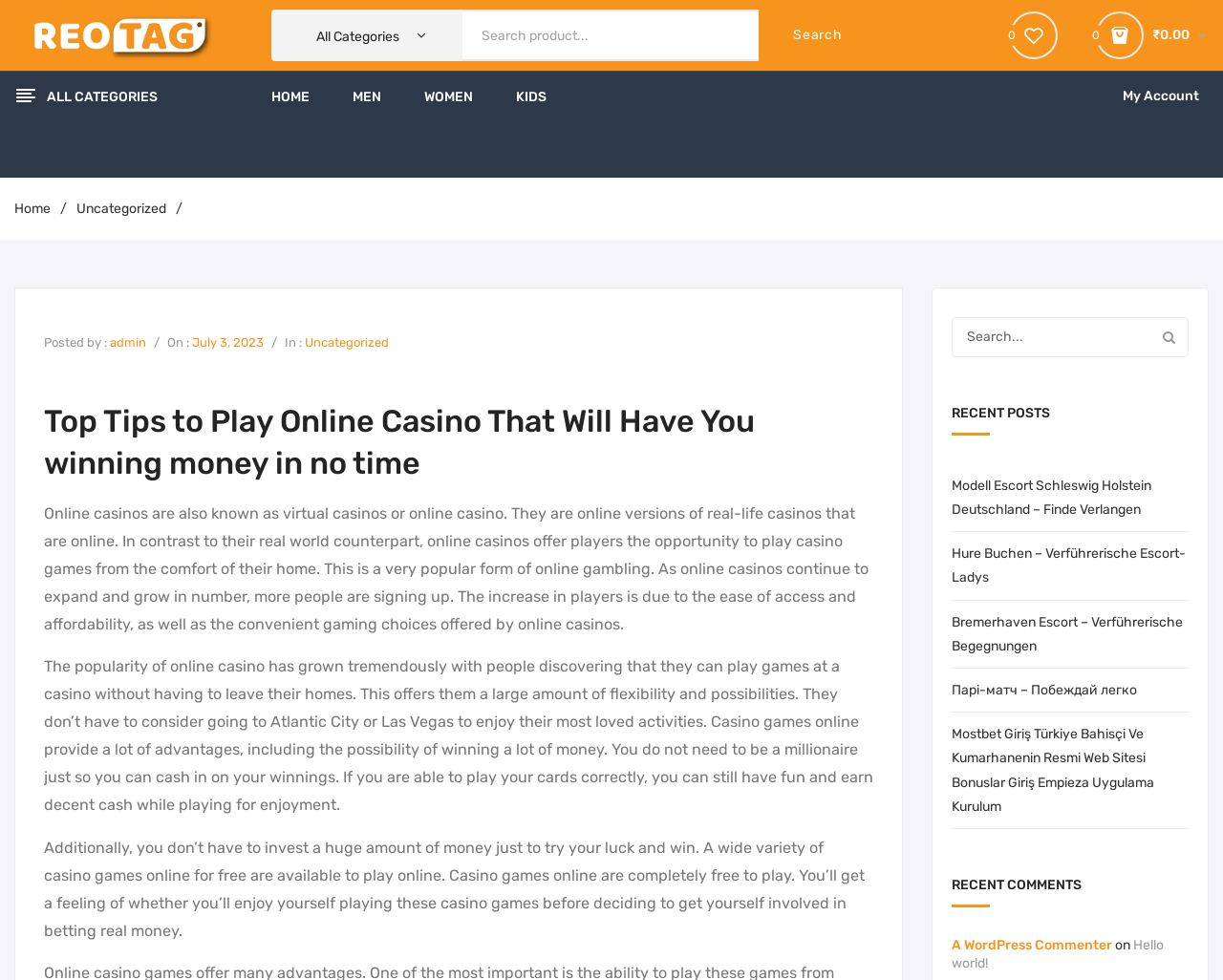What is the name of the website?
Refer to the image and give a detailed answer to the question.

The name of the website can be found at the top of the webpage, where it says 'Reotag' in the link element with a bounding box of [0.012, 0.027, 0.181, 0.044].